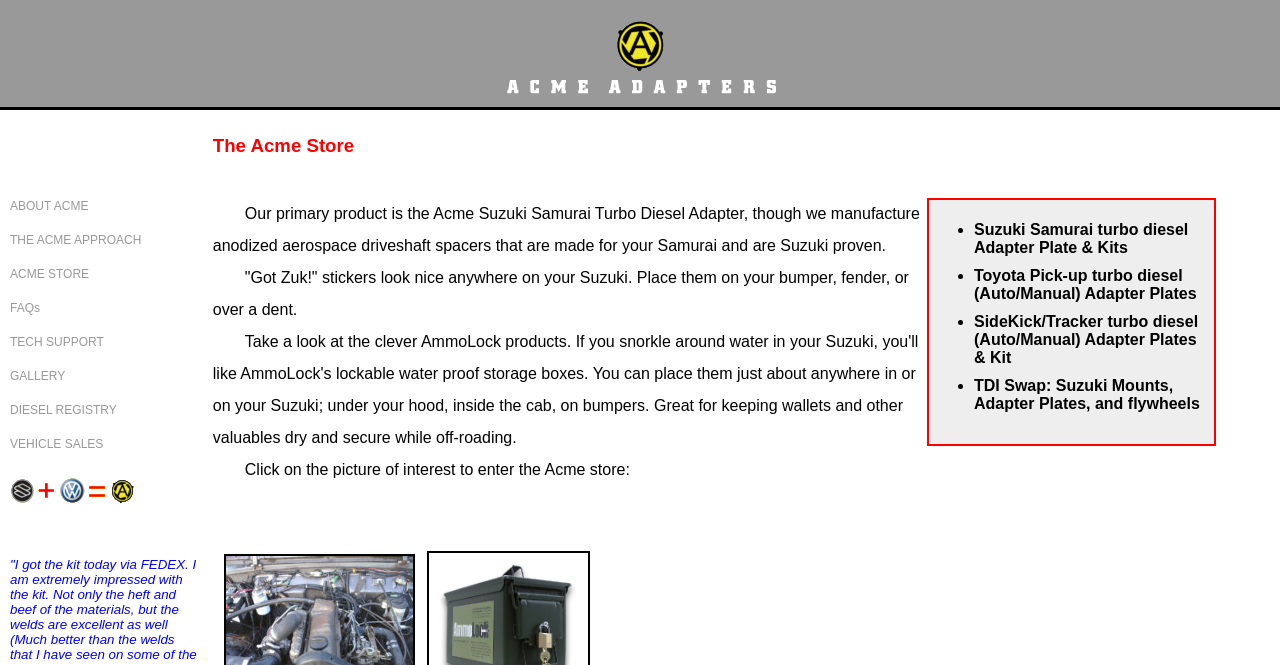Determine the bounding box coordinates of the UI element described by: "FAQs".

[0.008, 0.453, 0.031, 0.474]